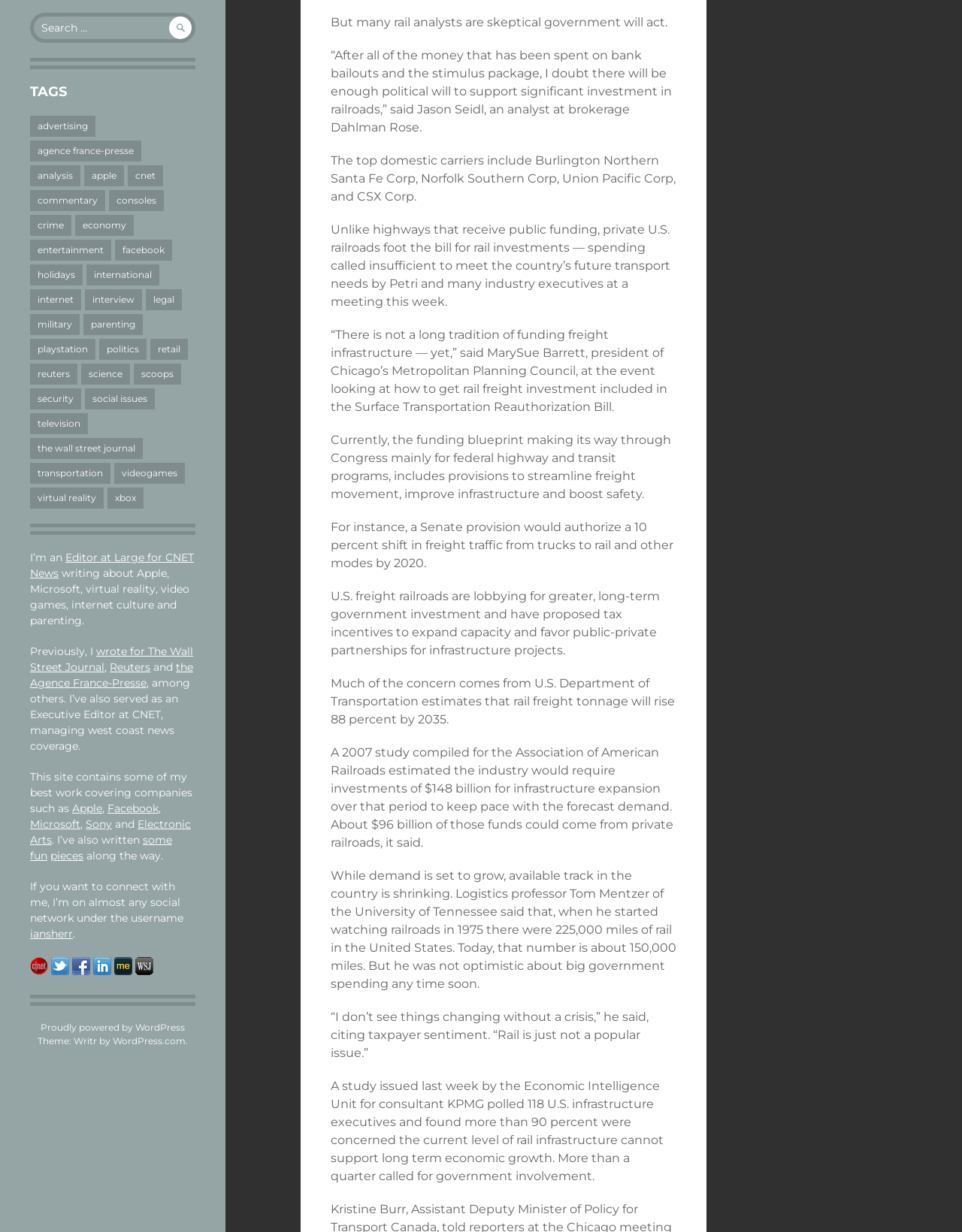Bounding box coordinates are specified in the format (top-left x, top-left y, bottom-right x, bottom-right y). All values are floating point numbers bounded between 0 and 1. Please provide the bounding box coordinate of the region this sentence describes: internet

[0.031, 0.235, 0.084, 0.252]